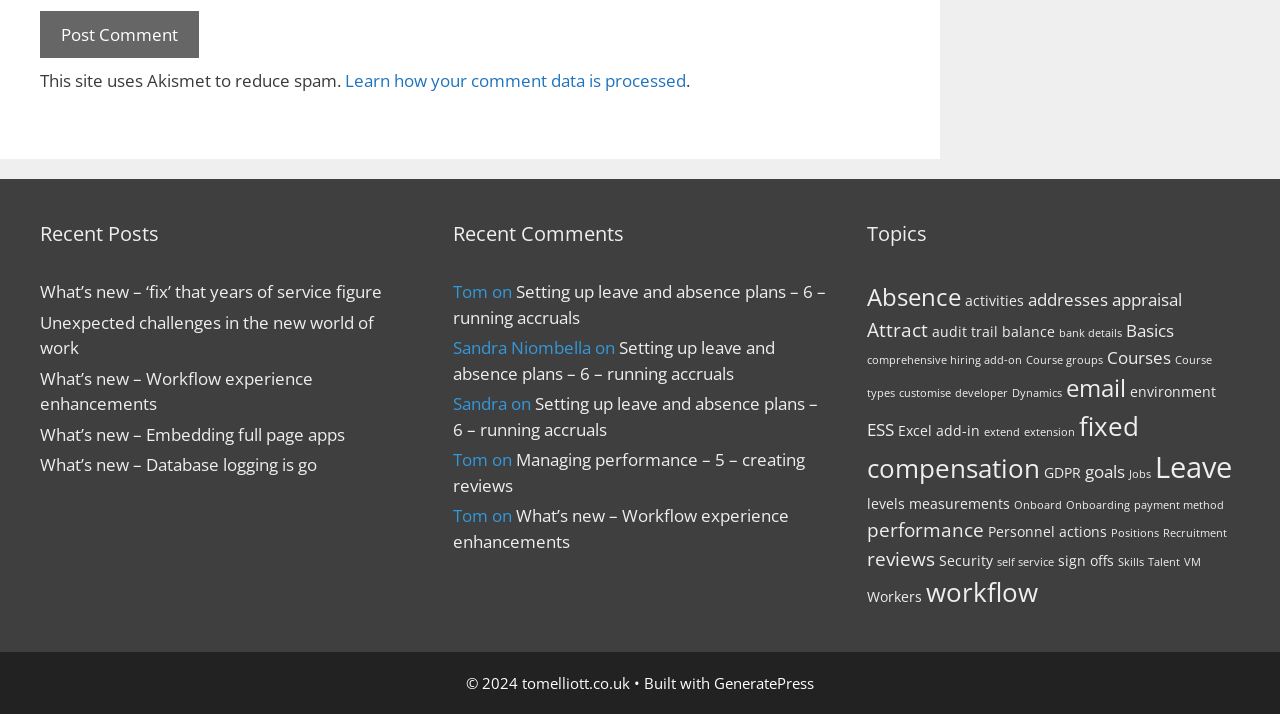Find and indicate the bounding box coordinates of the region you should select to follow the given instruction: "Check copyright information".

[0.364, 0.942, 0.492, 0.97]